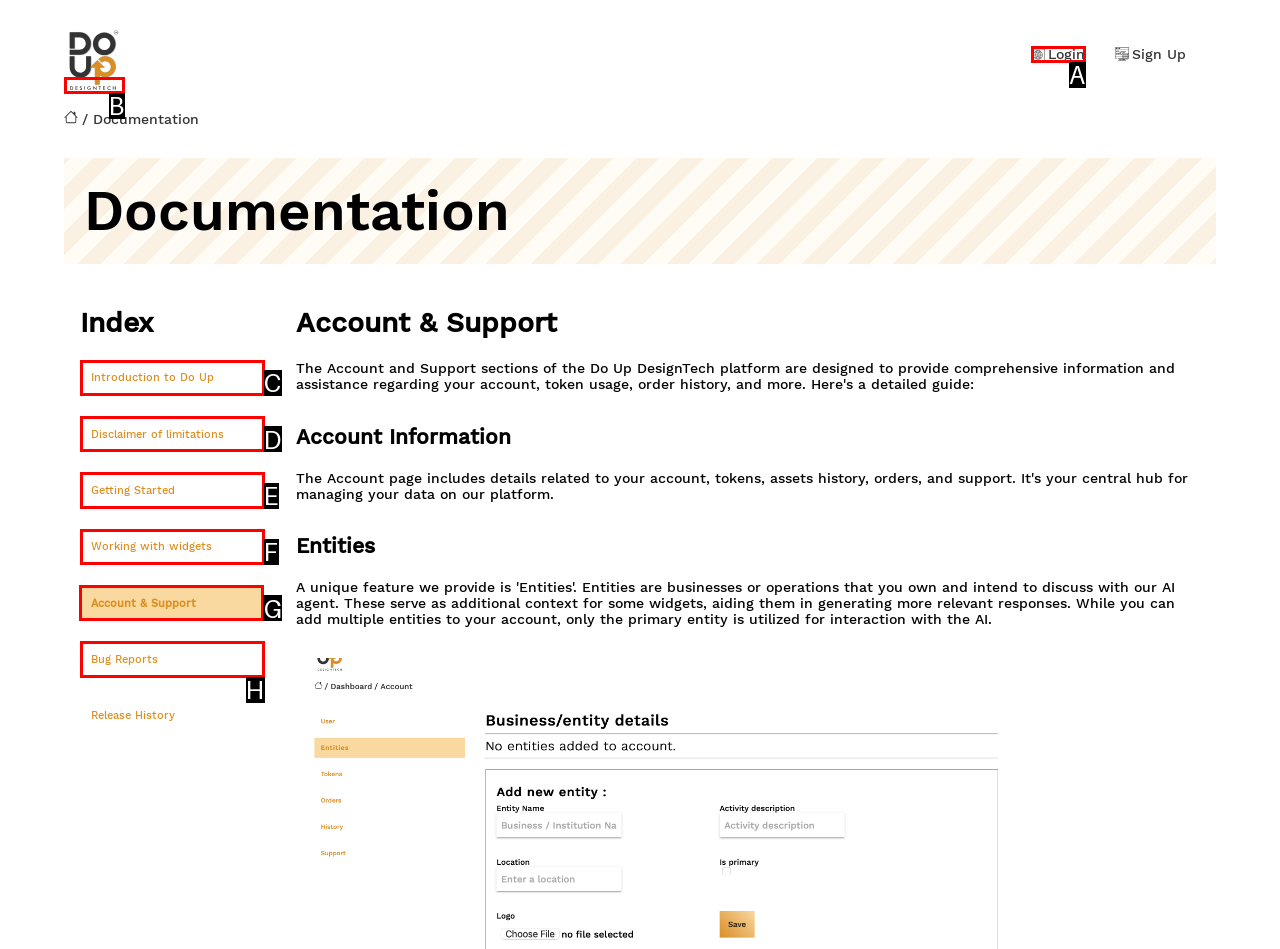Select the letter of the option that should be clicked to achieve the specified task: View Account & Support. Respond with just the letter.

G